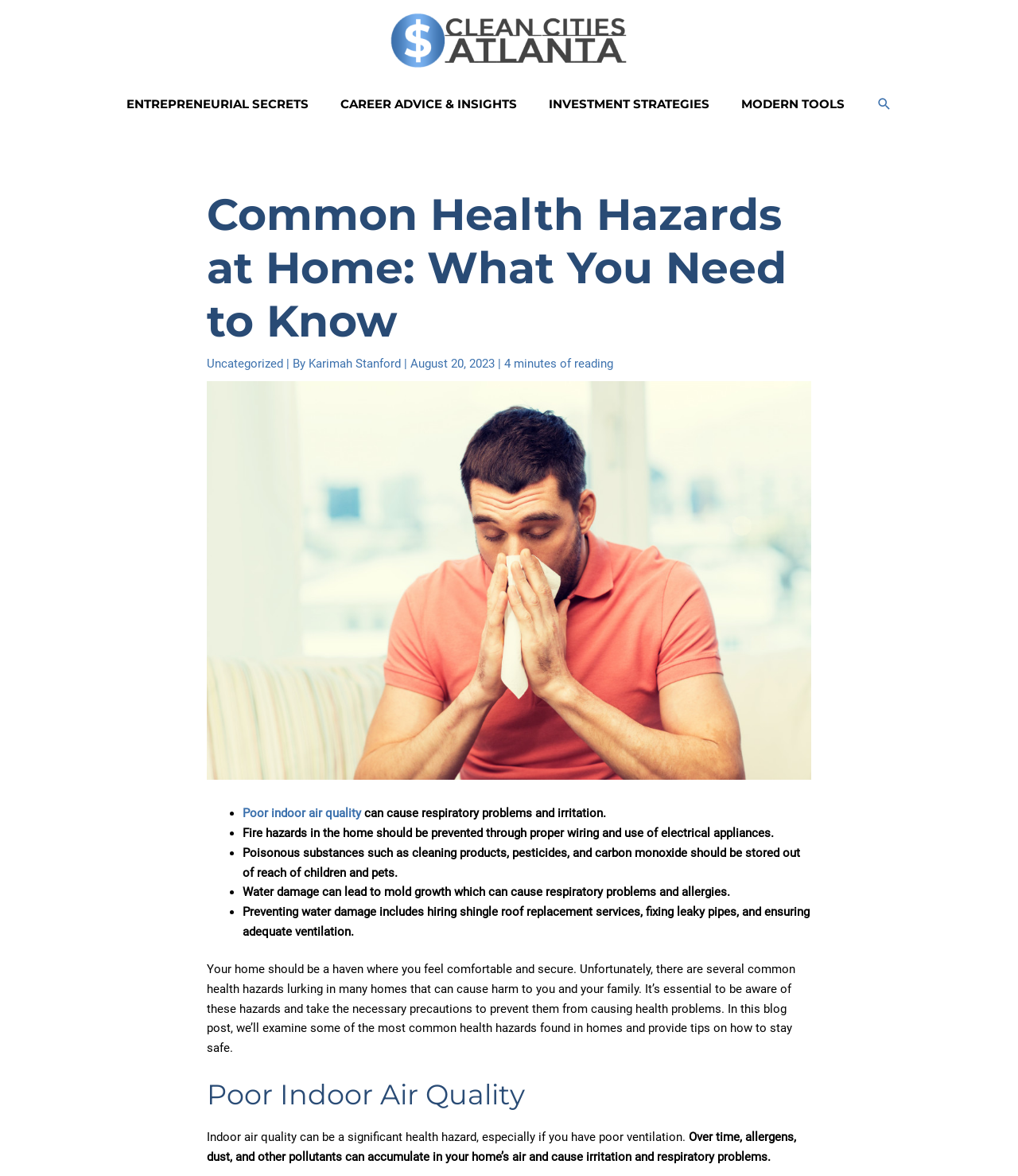What is the author of the article?
Refer to the image and offer an in-depth and detailed answer to the question.

The author of the article can be found in the section below the title, where it says 'By Karimah Stanford'.